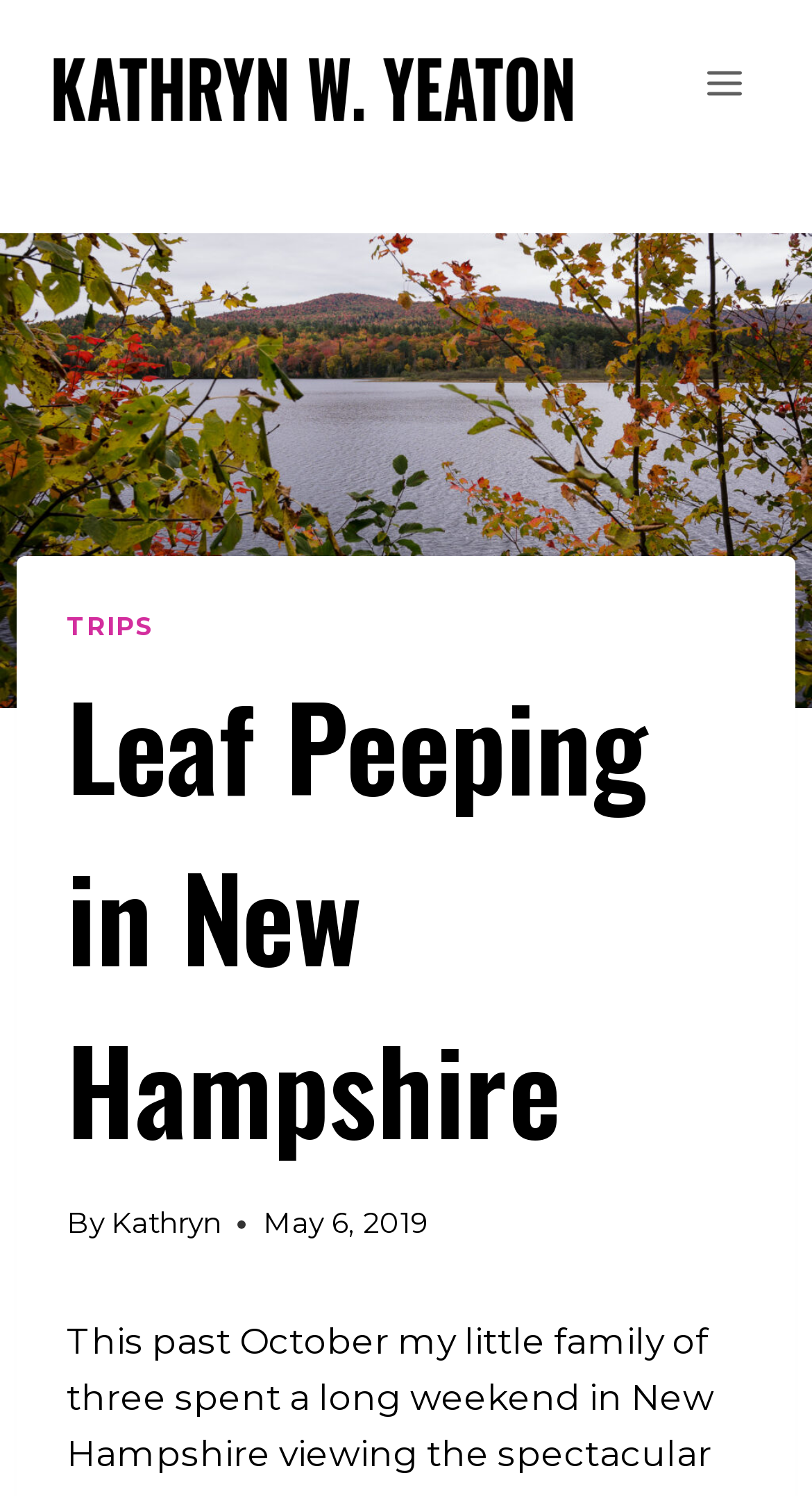Determine the bounding box for the UI element that matches this description: "Toggle Menu".

[0.844, 0.034, 0.938, 0.077]